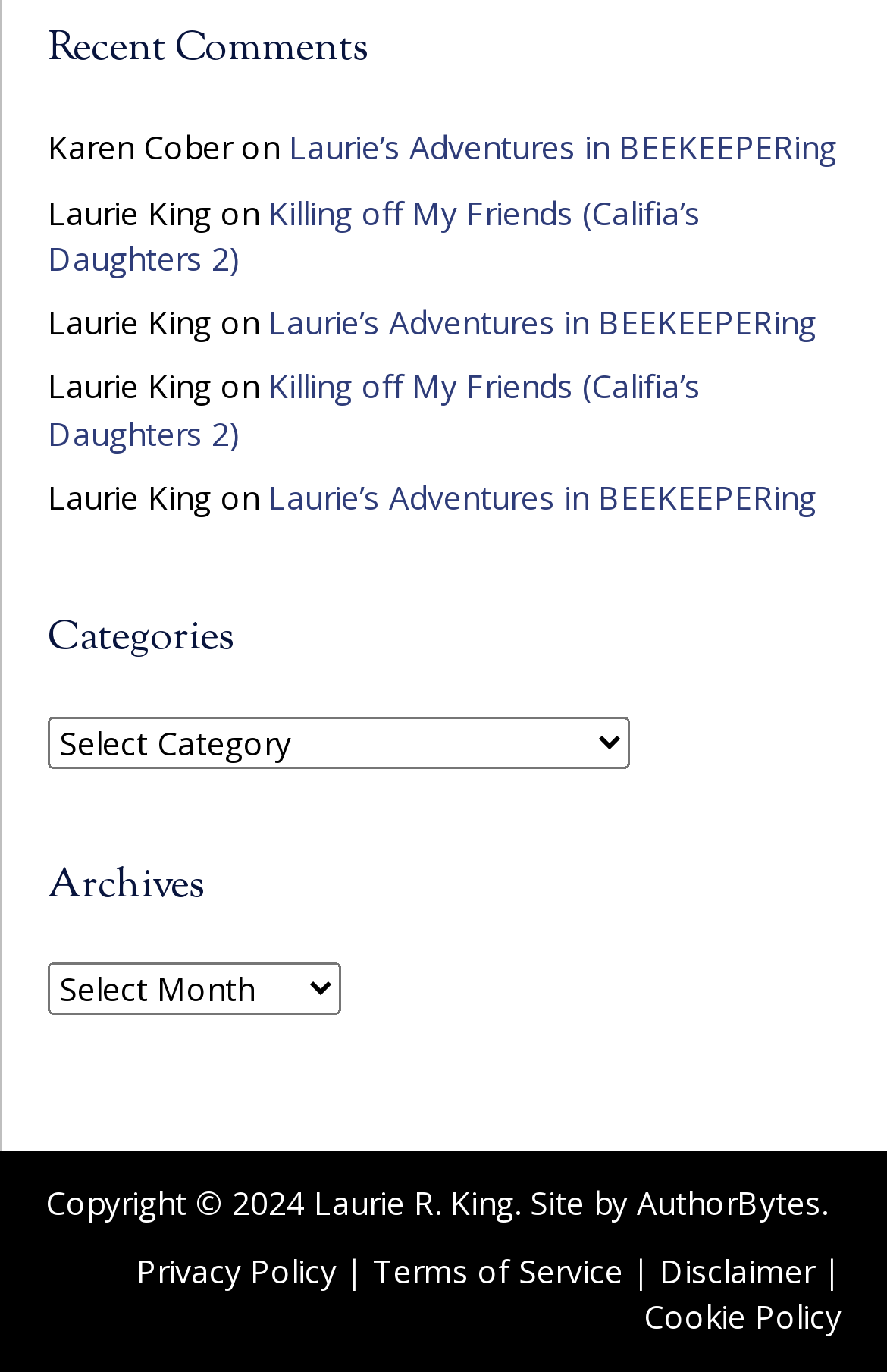Locate the bounding box coordinates of the area that needs to be clicked to fulfill the following instruction: "select a category". The coordinates should be in the format of four float numbers between 0 and 1, namely [left, top, right, bottom].

[0.054, 0.522, 0.71, 0.56]